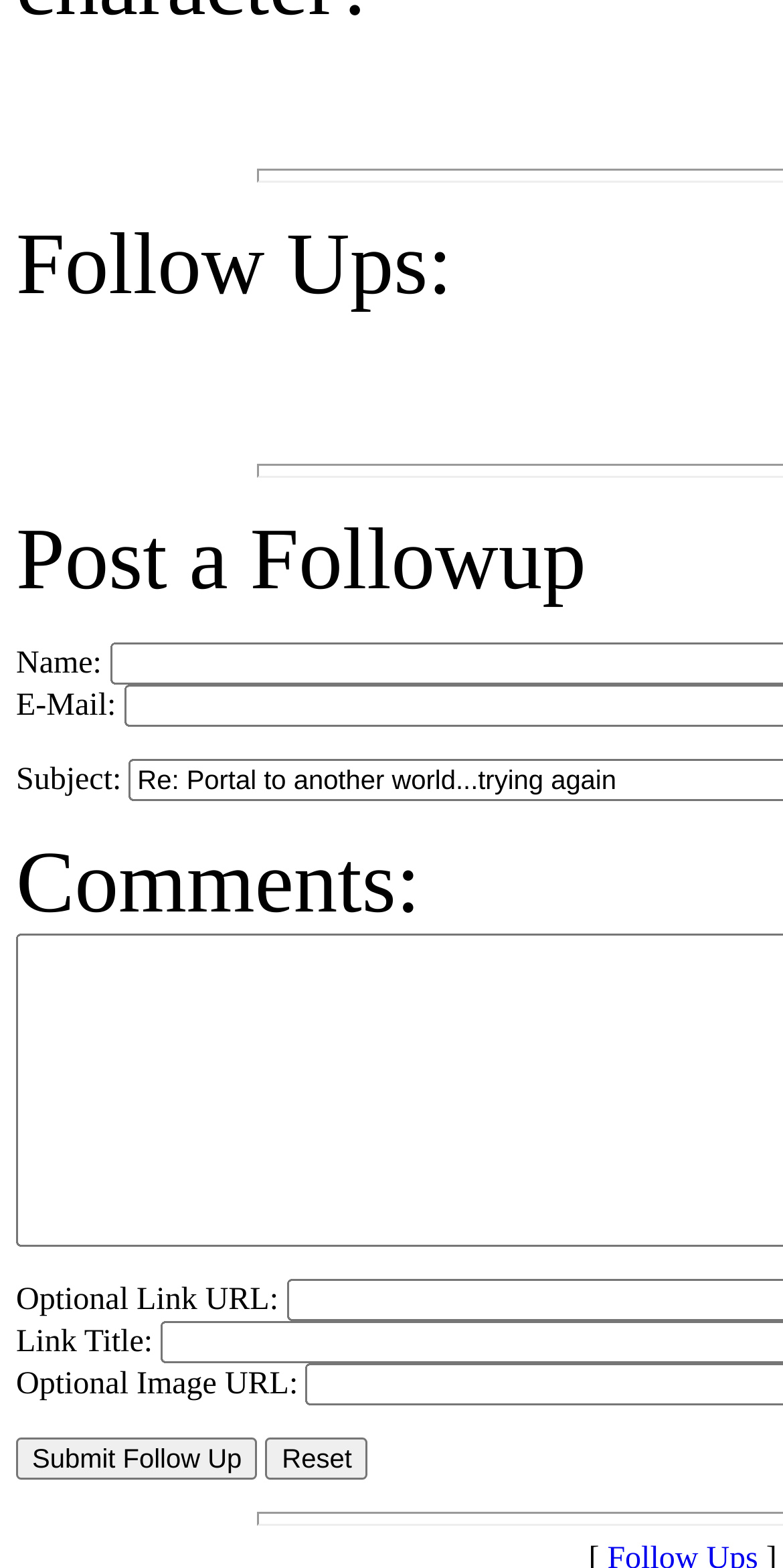What is the purpose of the 'Post a Followup' button?
From the details in the image, answer the question comprehensively.

The 'Post a Followup' button is located below the 'Follow Ups:' text, and it is likely that it is used to submit a follow-up to a previous post or discussion. The button is positioned near the input fields for name, email, subject, and comments, which further supports this conclusion.